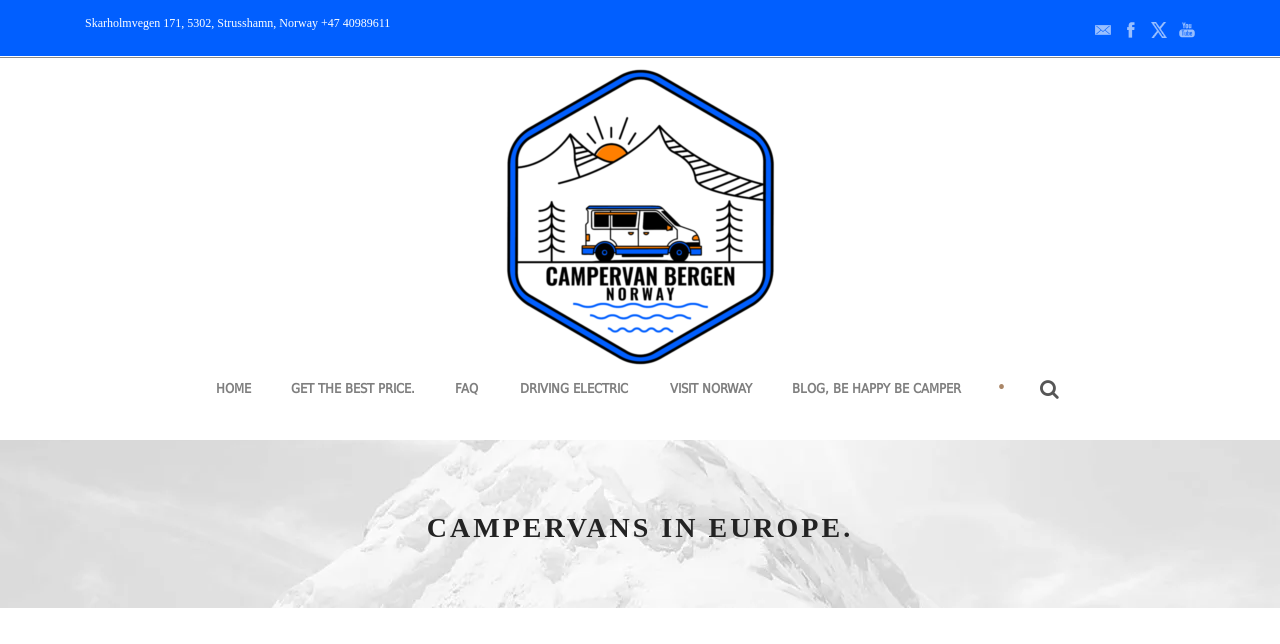Determine the bounding box coordinates of the target area to click to execute the following instruction: "Get the best price."

[0.212, 0.587, 0.34, 0.683]